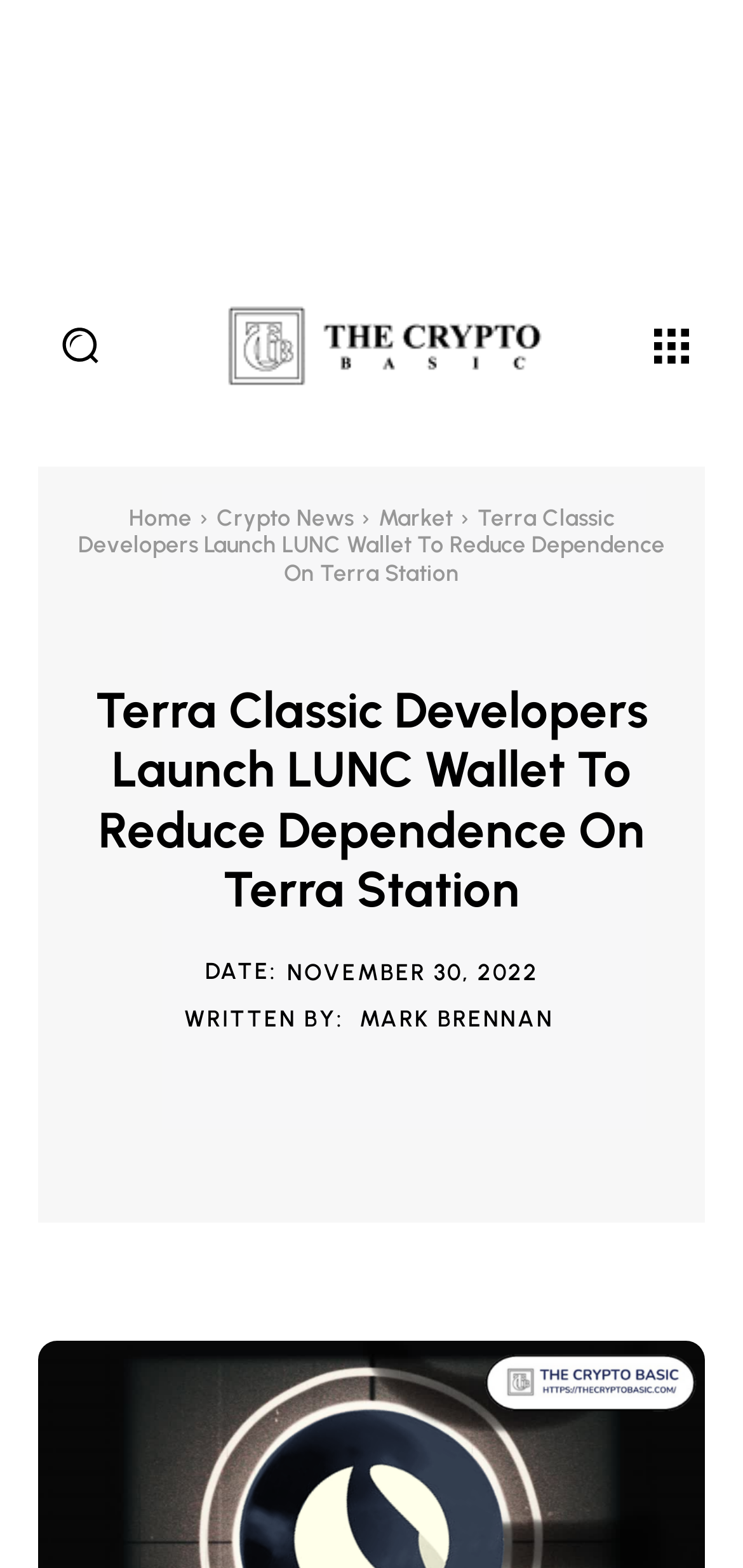Detail the various sections and features present on the webpage.

The webpage appears to be a news article or blog post about Terra Classic developers launching their own LUNC wallet to reduce dependence on Terra Station. 

At the top left of the page, there is an image, and next to it, a logo link is positioned. On the top right, there is another image. 

Below the top elements, there are four links in a row: "Home", "Crypto News", "Market", and an empty link. 

The main title of the article, "Terra Classic Developers Launch LUNC Wallet To Reduce Dependence On Terra Station", is displayed prominently in the middle of the page. 

Under the title, there is a date "NOVEMBER 30, 2022" and an author name "MARK BRENNAN". 

On the bottom of the page, there are five social media links, represented by icons, including Facebook, Twitter, LinkedIn, and two others.